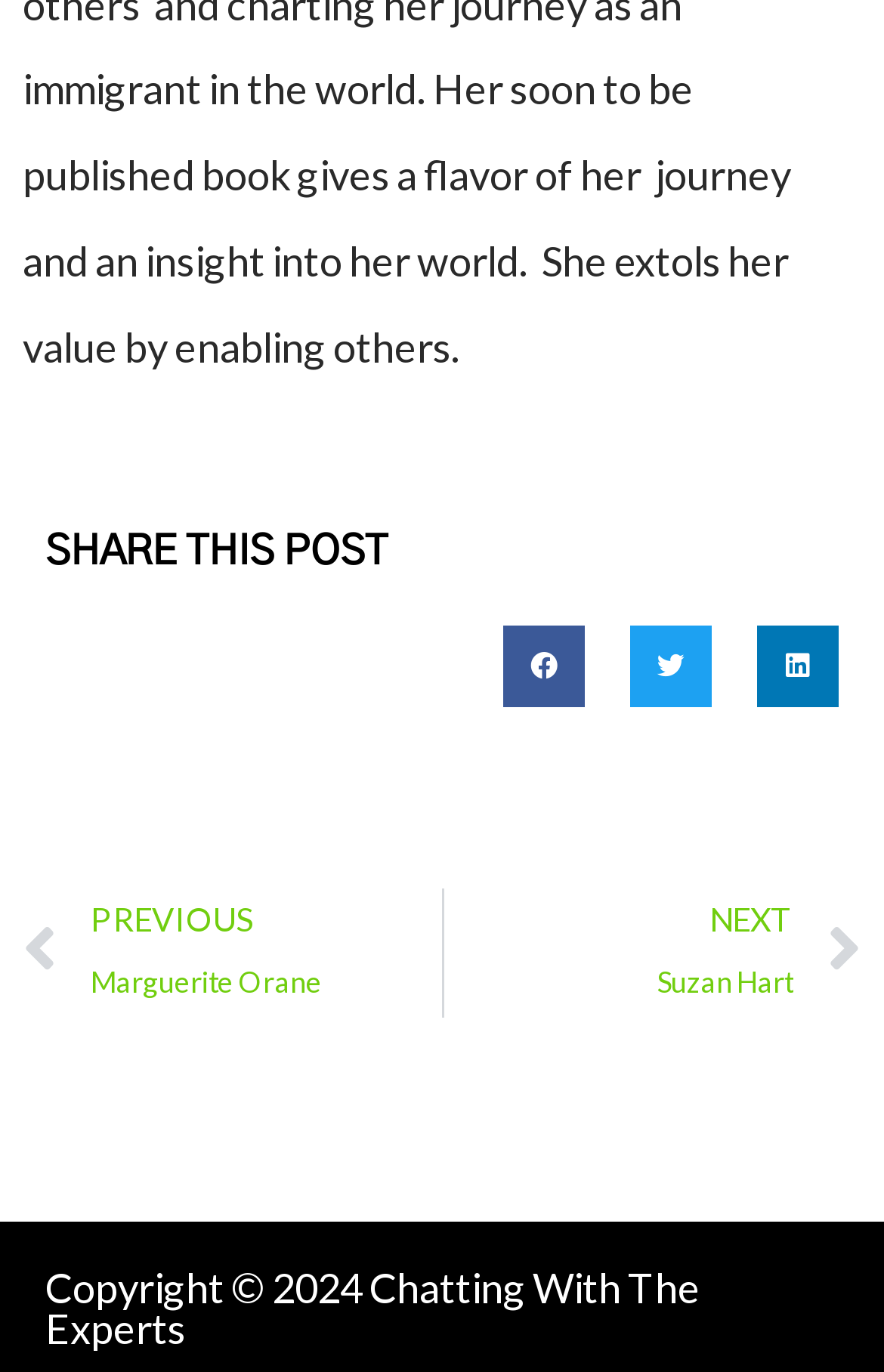Please find the bounding box for the following UI element description. Provide the coordinates in (top-left x, top-left y, bottom-right x, bottom-right y) format, with values between 0 and 1: NextSuzan HartNext

[0.501, 0.647, 0.974, 0.742]